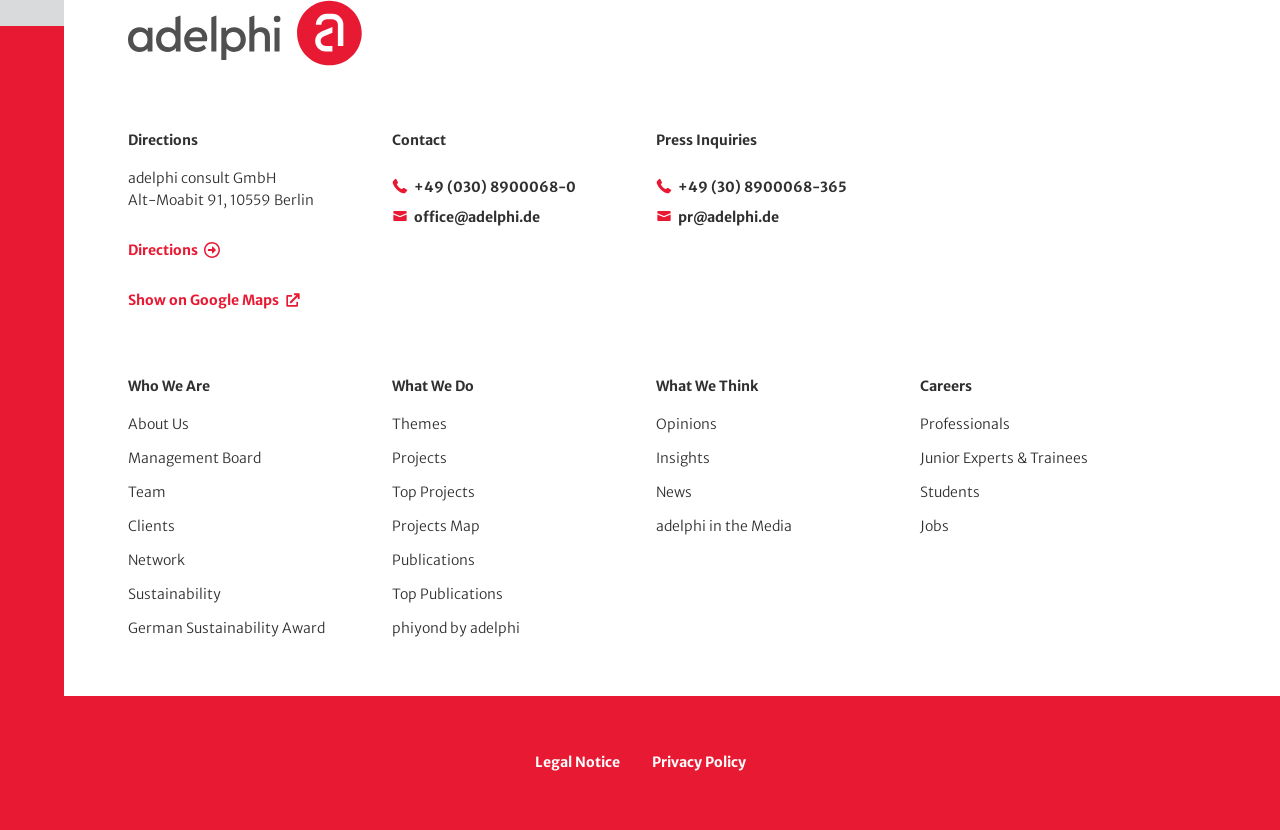Please find the bounding box coordinates of the element that must be clicked to perform the given instruction: "Contact us". The coordinates should be four float numbers from 0 to 1, i.e., [left, top, right, bottom].

[0.306, 0.214, 0.45, 0.236]